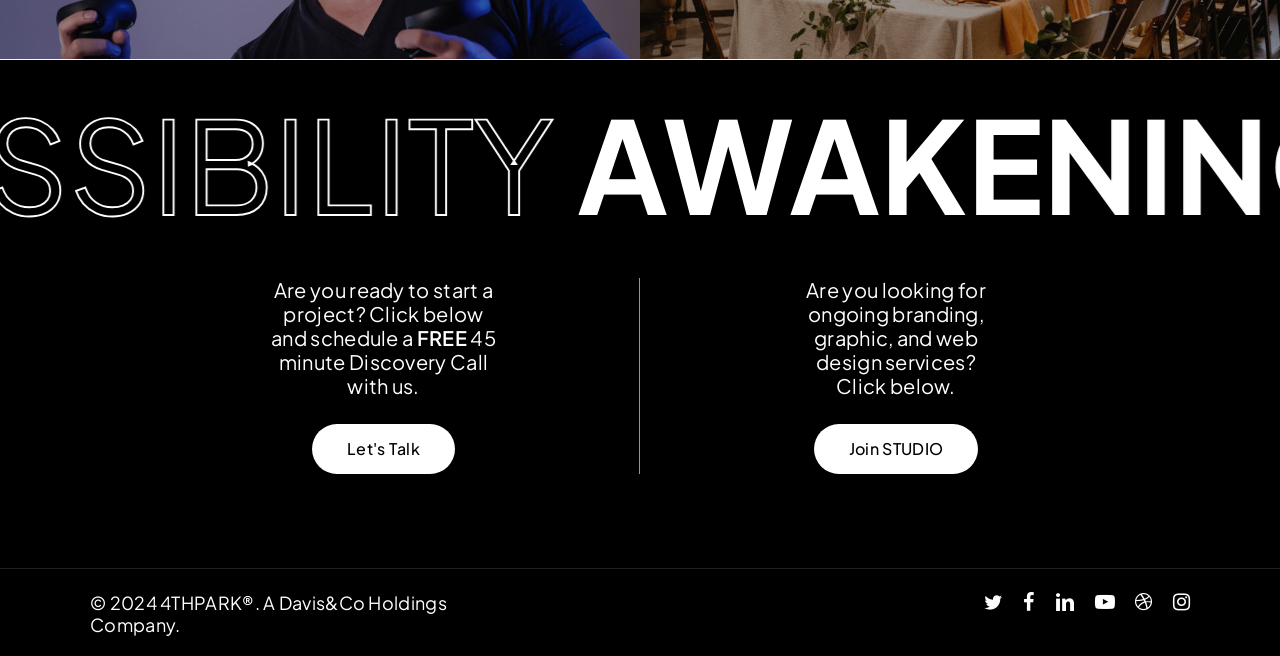Please provide the bounding box coordinates for the element that needs to be clicked to perform the following instruction: "Explore 4THPARK on Instagram". The coordinates should be given as four float numbers between 0 and 1, i.e., [left, top, right, bottom].

[0.916, 0.898, 0.93, 0.934]